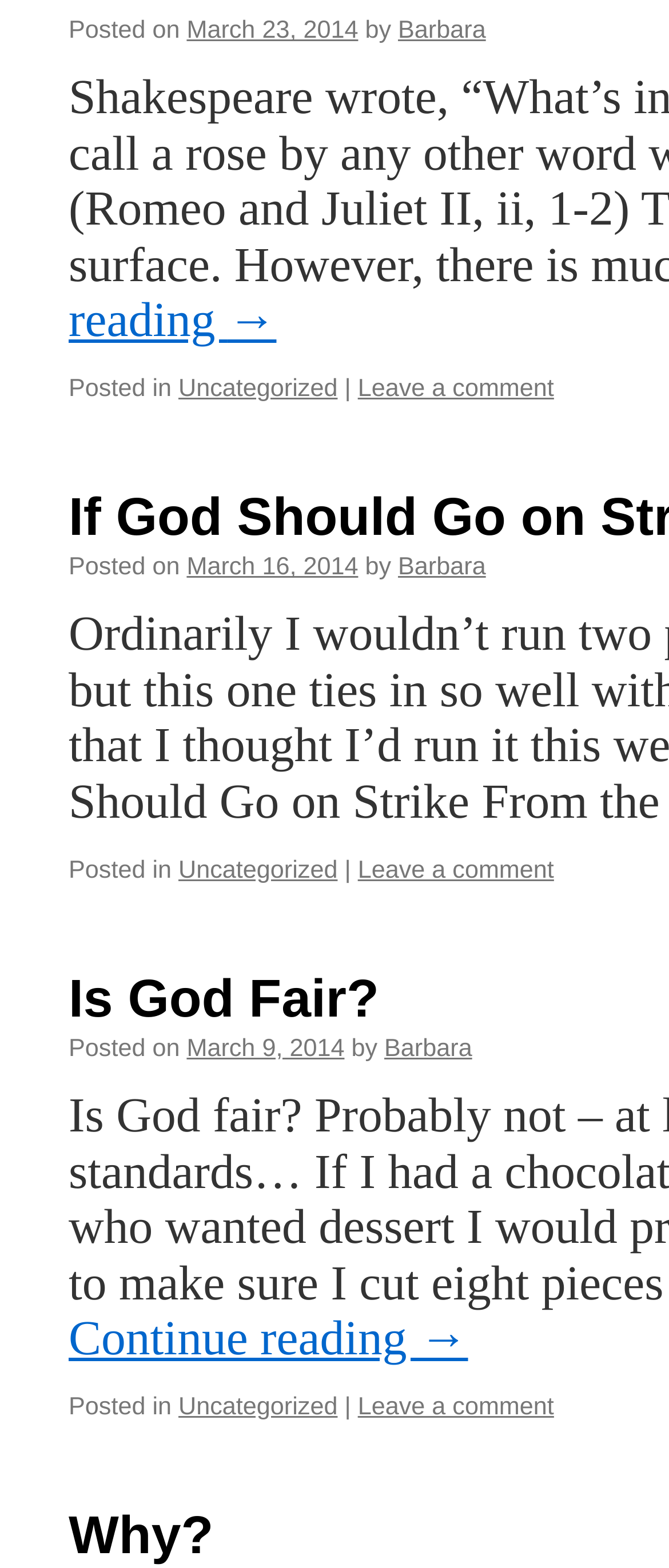For the following element description, predict the bounding box coordinates in the format (top-left x, top-left y, bottom-right x, bottom-right y). All values should be floating point numbers between 0 and 1. Description: Barbara

[0.574, 0.66, 0.706, 0.678]